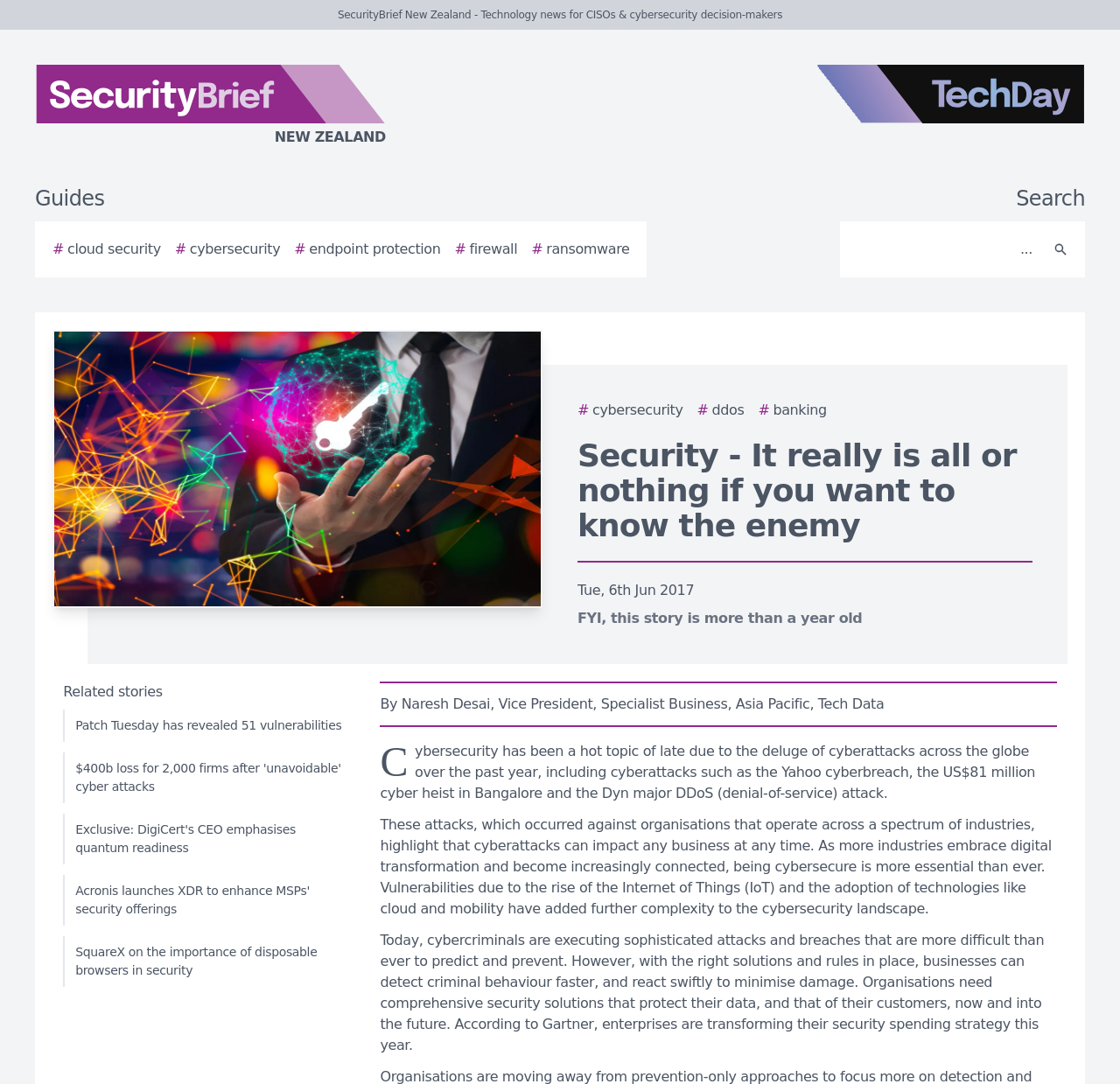Refer to the image and answer the question with as much detail as possible: What is the topic of the article?

I determined the answer by reading the article's content, which discusses cybersecurity spending, cyberattacks, and security solutions. The topic is clearly focused on cybersecurity.